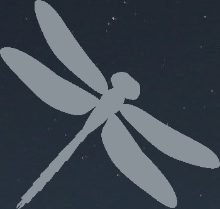Based on the visual content of the image, answer the question thoroughly: What is the shape of the dragonfly's wings?

The dragonfly's wings are symmetrical, stretching to the sides in a sleek and modern design, suggesting a sense of lightness and grace.